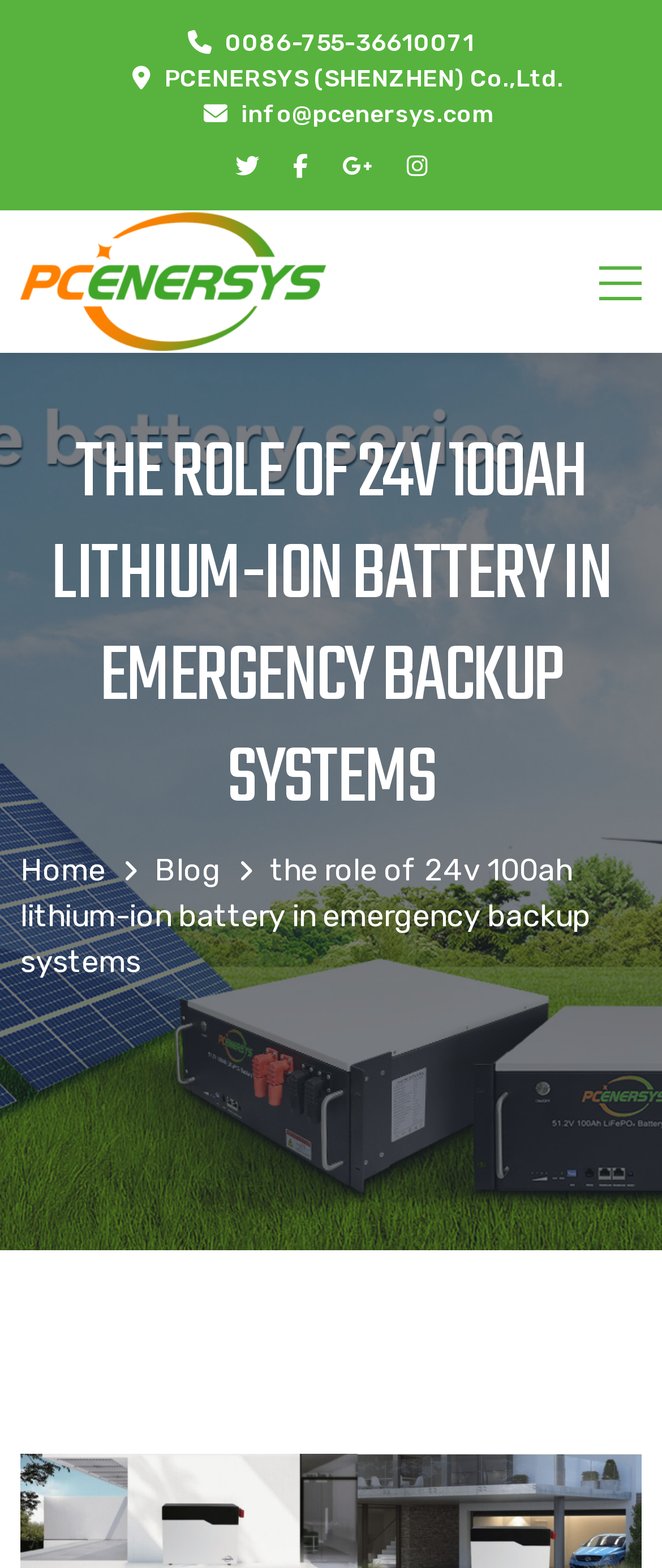Identify the bounding box coordinates of the clickable region required to complete the instruction: "Go back to the home page". The coordinates should be given as four float numbers within the range of 0 and 1, i.e., [left, top, right, bottom].

[0.031, 0.543, 0.159, 0.567]